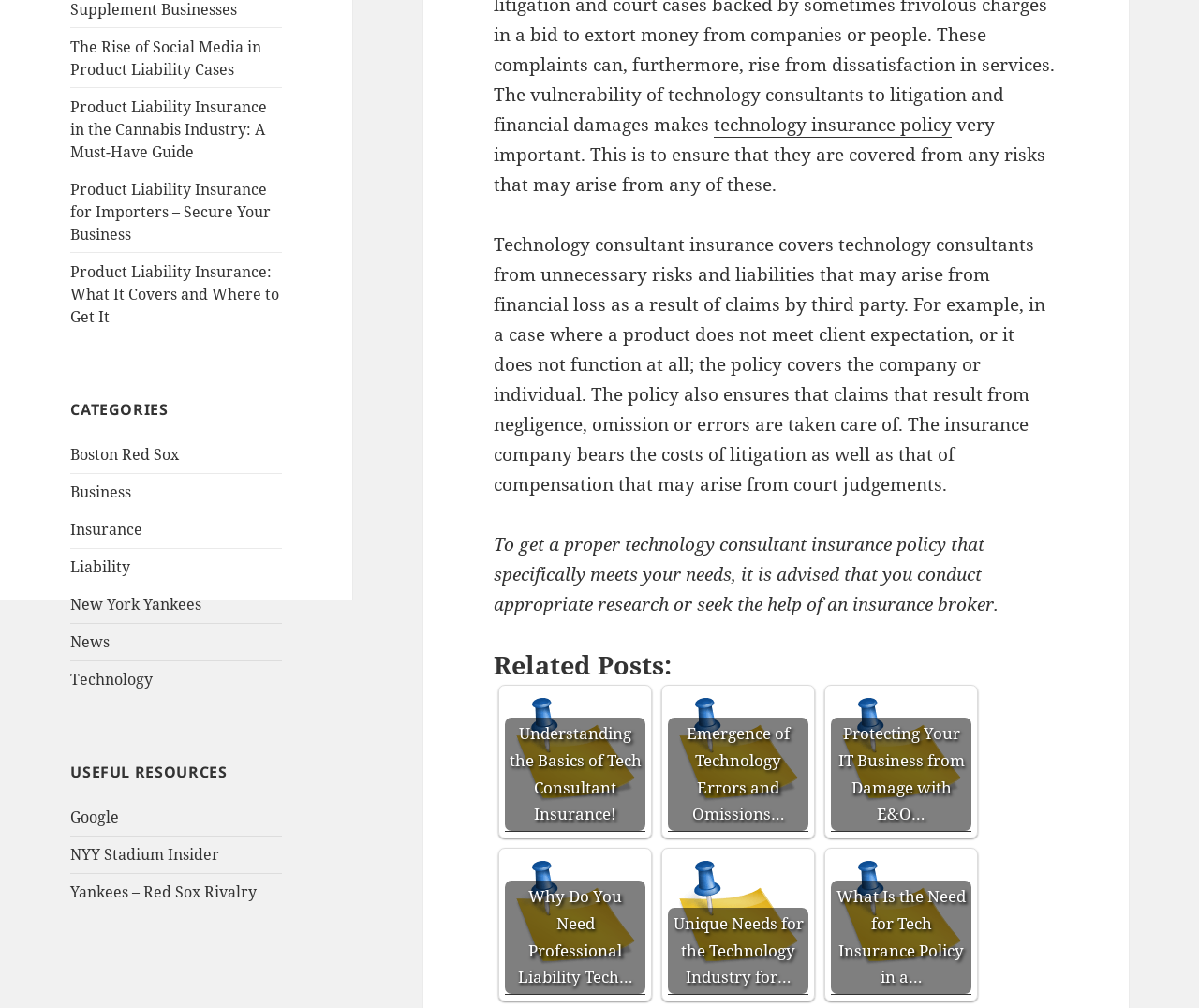Can you find the bounding box coordinates for the UI element given this description: "Yankees – Red Sox Rivalry"? Provide the coordinates as four float numbers between 0 and 1: [left, top, right, bottom].

[0.059, 0.875, 0.214, 0.895]